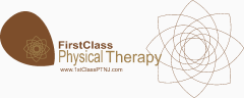Respond to the question below with a concise word or phrase:
What is the shape of the emblem in the logo?

Circular